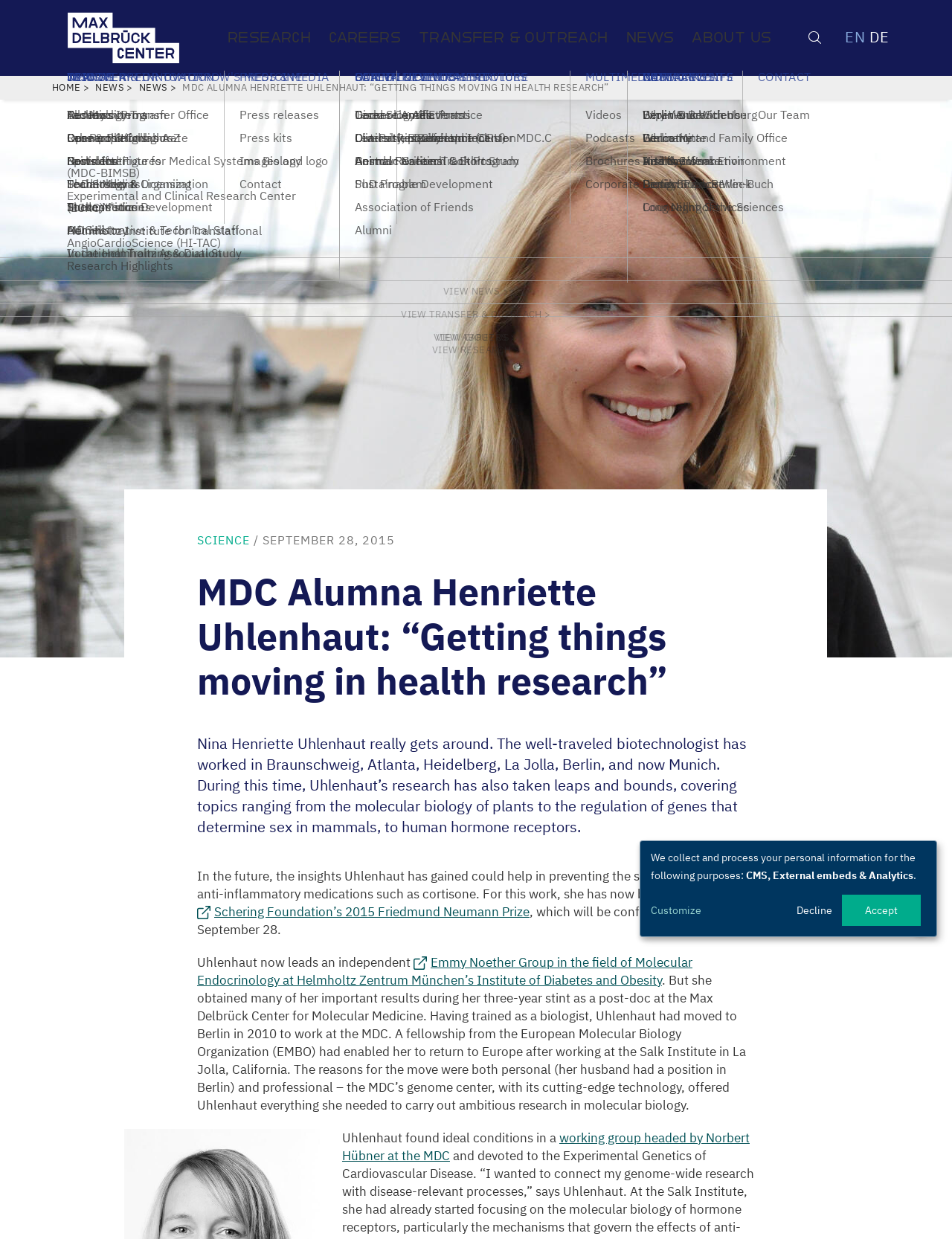Please find and report the primary heading text from the webpage.

MDC Alumna Henriette Uhlenhaut: “Getting things moving in health research”